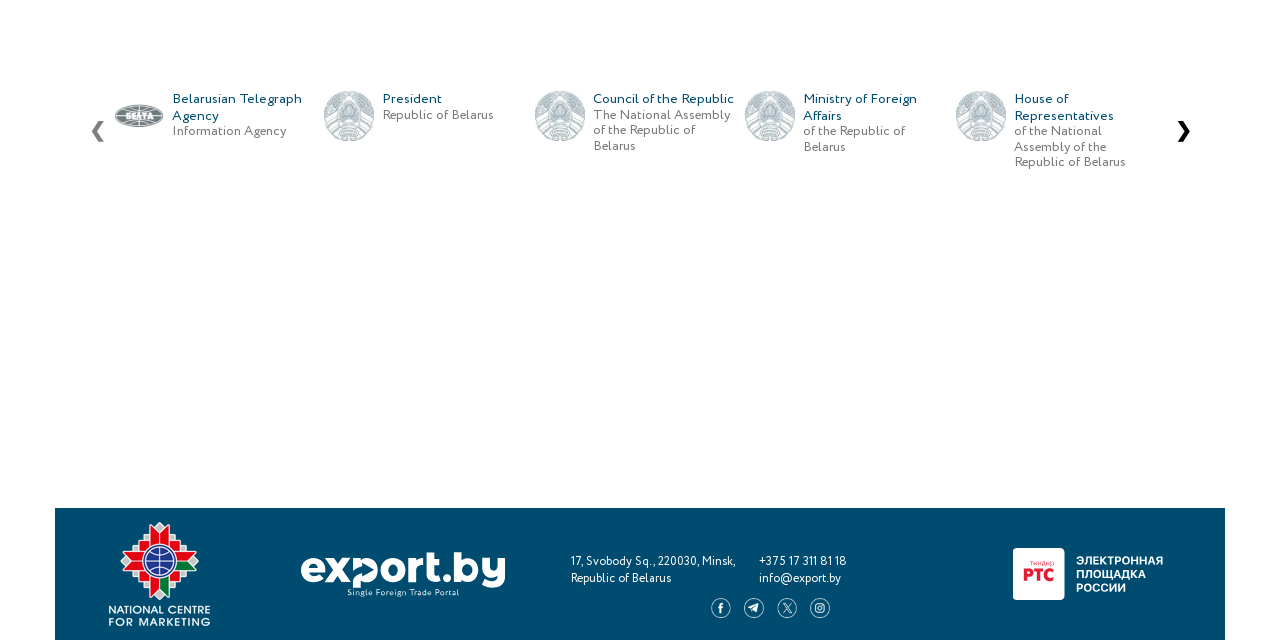Given the description "President Republic of Belarus", determine the bounding box of the corresponding UI element.

[0.253, 0.142, 0.418, 0.22]